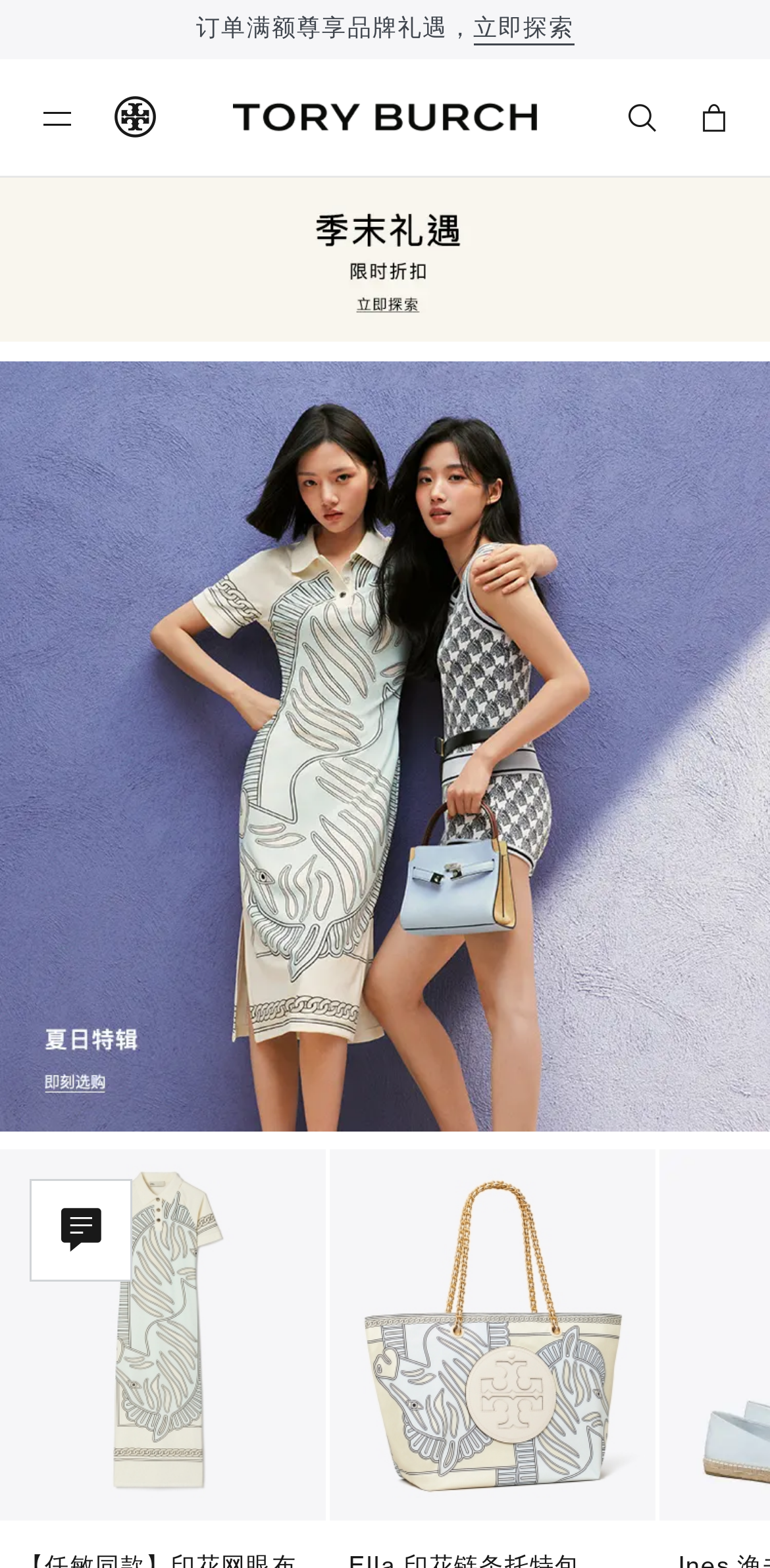Please provide a detailed answer to the question below by examining the image:
What is the purpose of the links at the top of the page?

The links at the top of the page have text such as '季末礼遇，限时折扣，立即探索' and '官网限时尊享至高12期花呗免息', which suggest that they are promoting discounts and special offers. Therefore, the purpose of these links is to inform users about promotions and discounts.